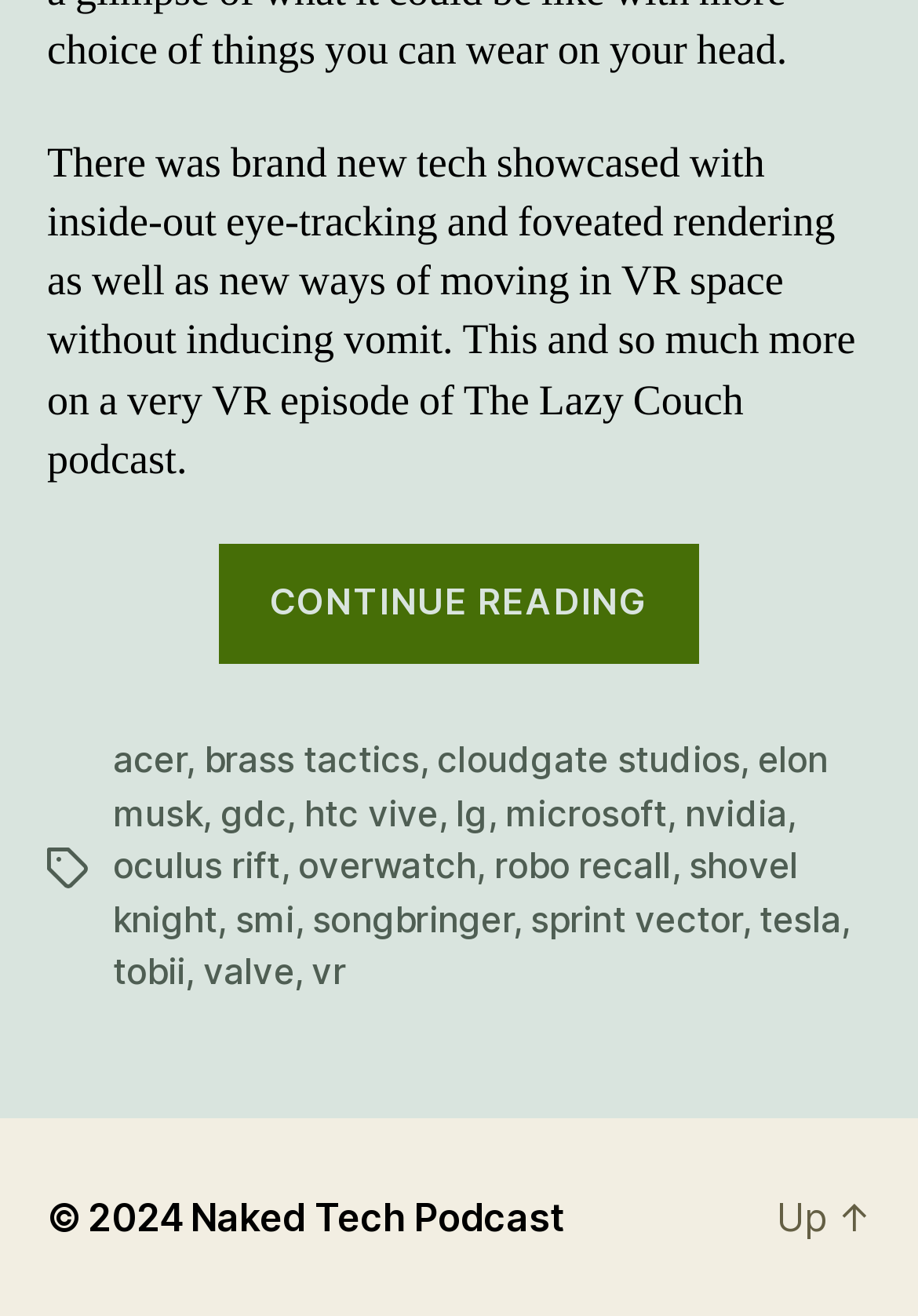What is the name of the podcast?
Based on the image, provide a one-word or brief-phrase response.

The Lazy Couch podcast